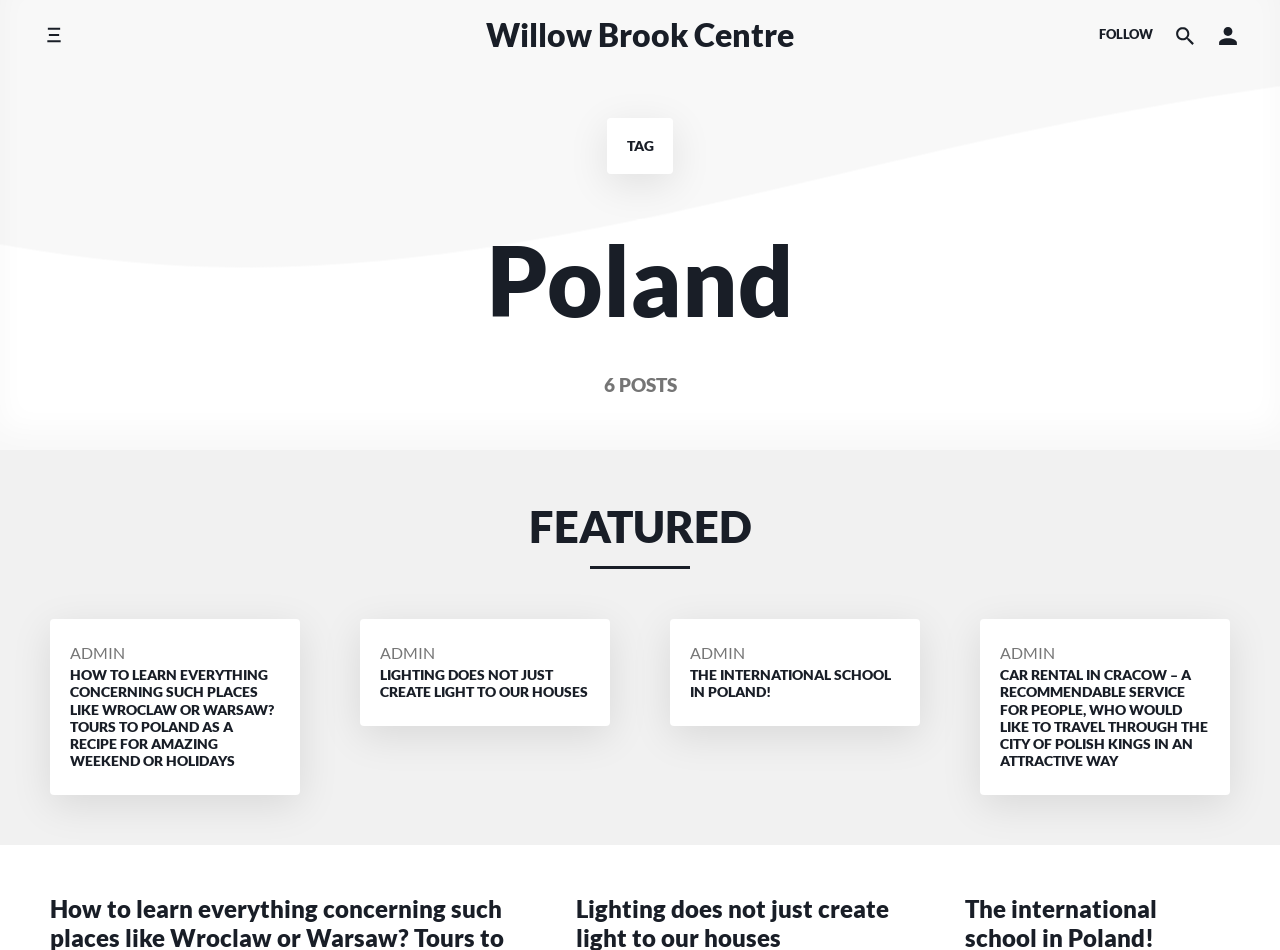Could you highlight the region that needs to be clicked to execute the instruction: "Close search form"?

[0.951, 0.041, 0.966, 0.061]